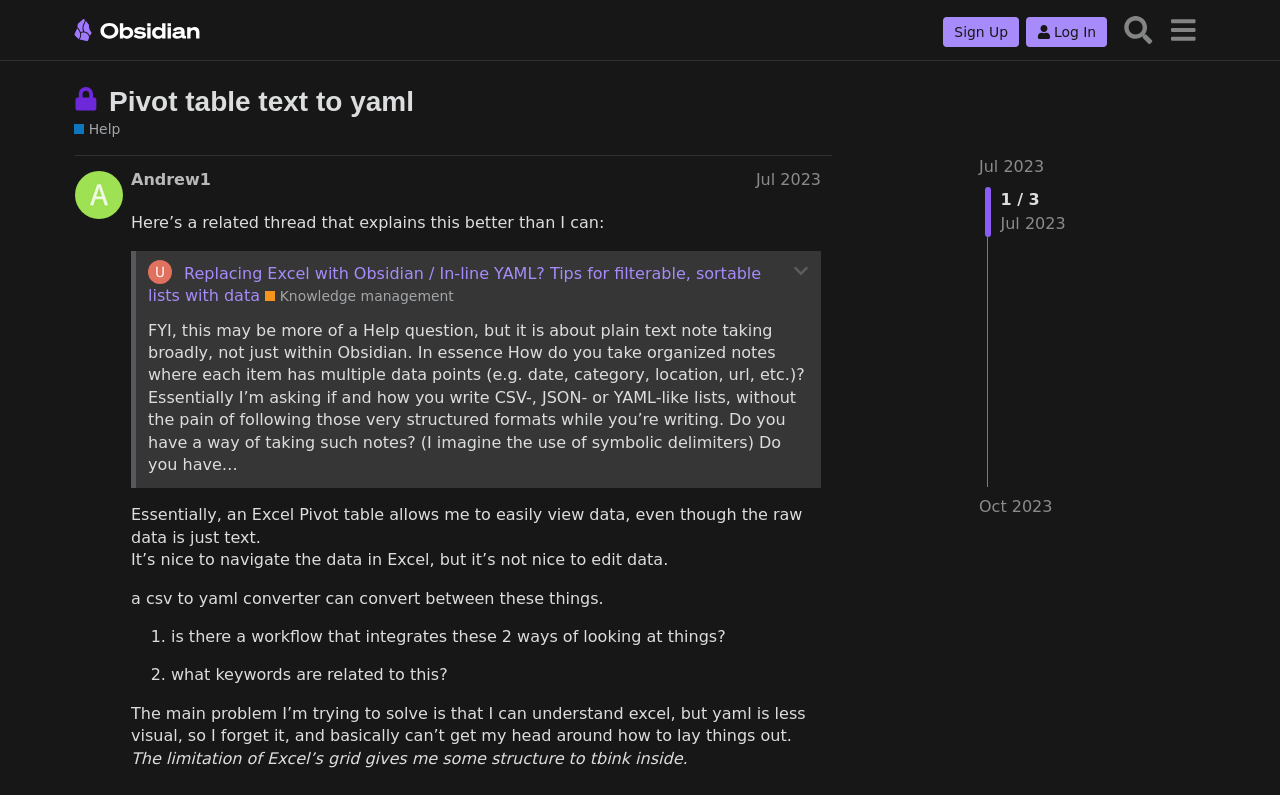Respond to the question below with a single word or phrase: What is the author of the post asking about?

Taking organized notes